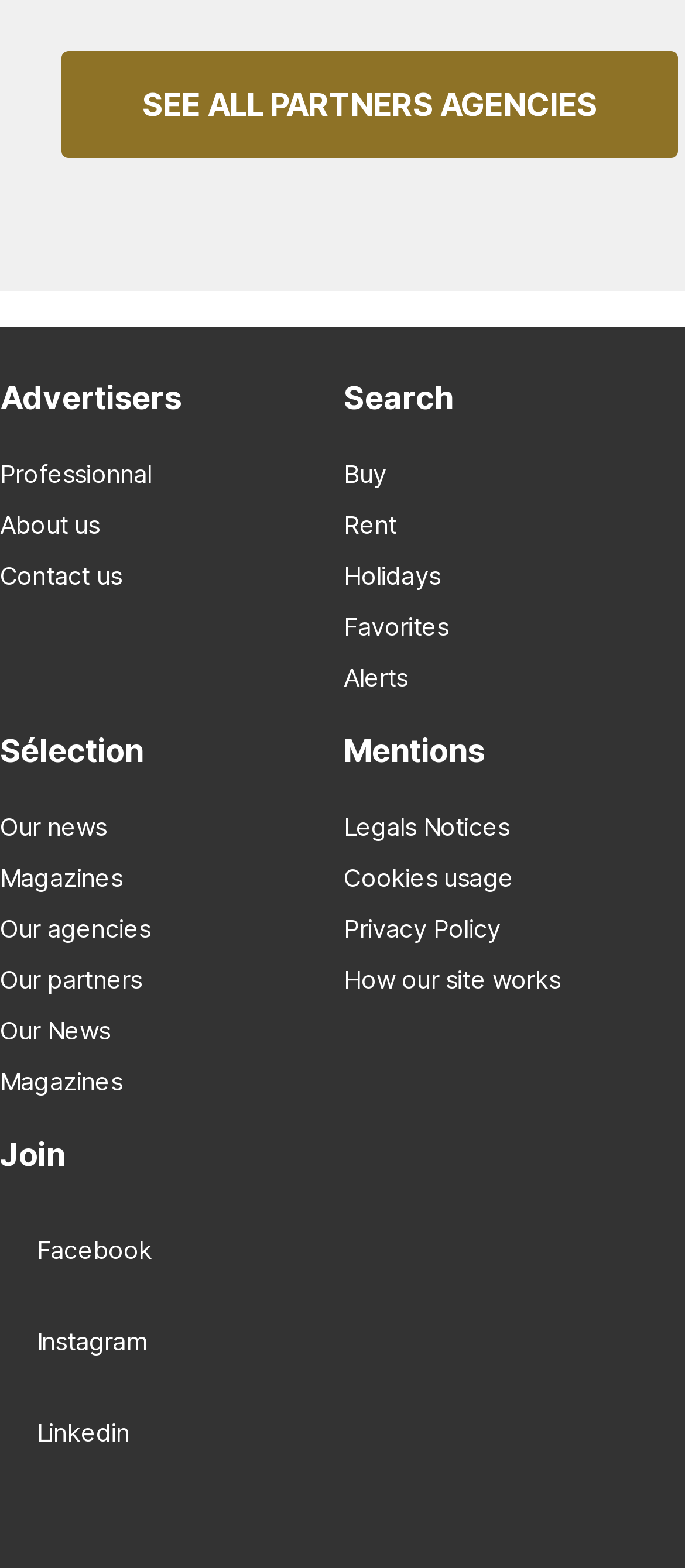Highlight the bounding box coordinates of the element you need to click to perform the following instruction: "Search for something."

[0.502, 0.242, 0.662, 0.265]